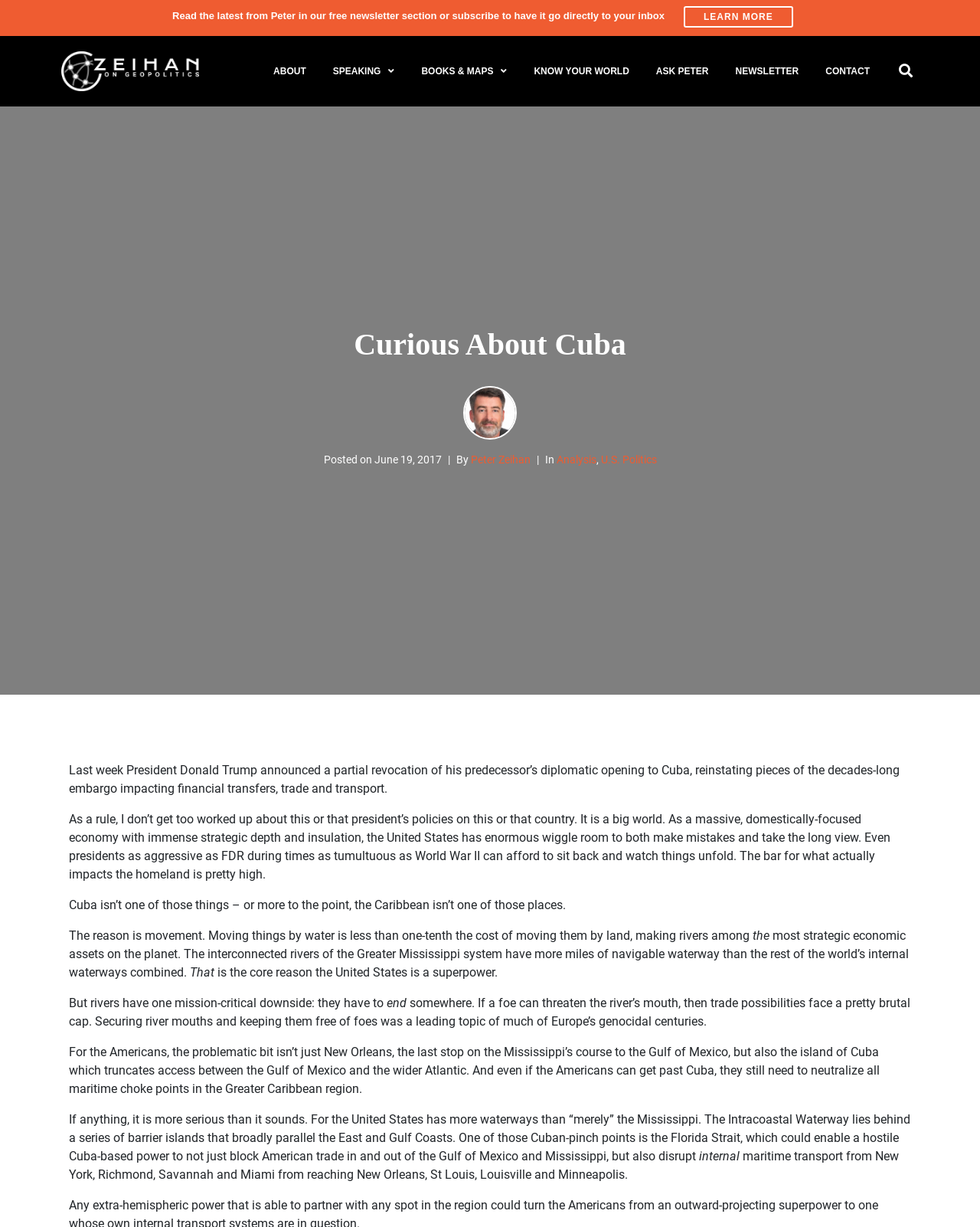Locate the bounding box coordinates of the element that should be clicked to execute the following instruction: "Explore the Analysis section".

[0.568, 0.369, 0.608, 0.379]